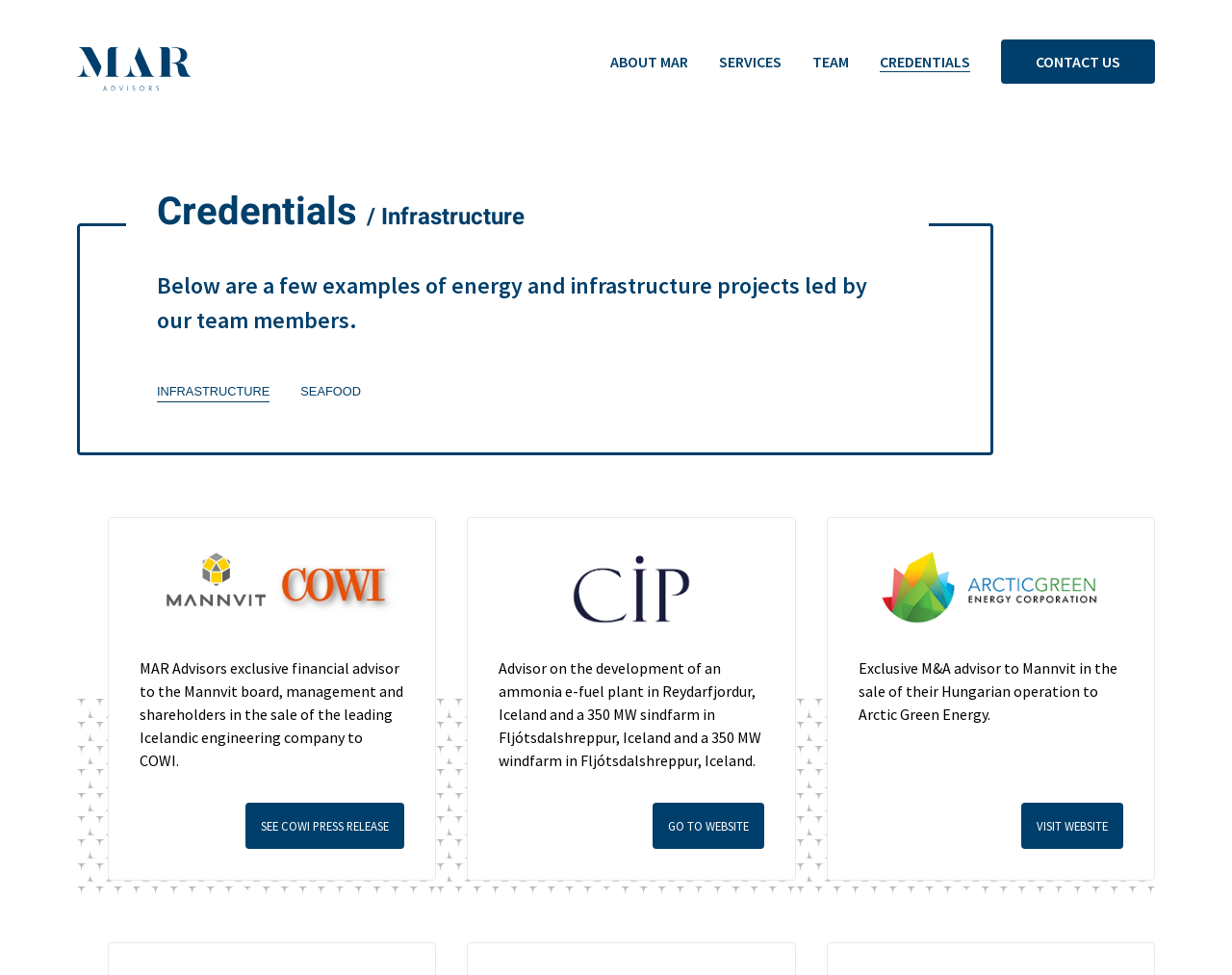Find the bounding box coordinates for the element that must be clicked to complete the instruction: "Click CREDENTIALS". The coordinates should be four float numbers between 0 and 1, indicated as [left, top, right, bottom].

[0.702, 0.041, 0.8, 0.086]